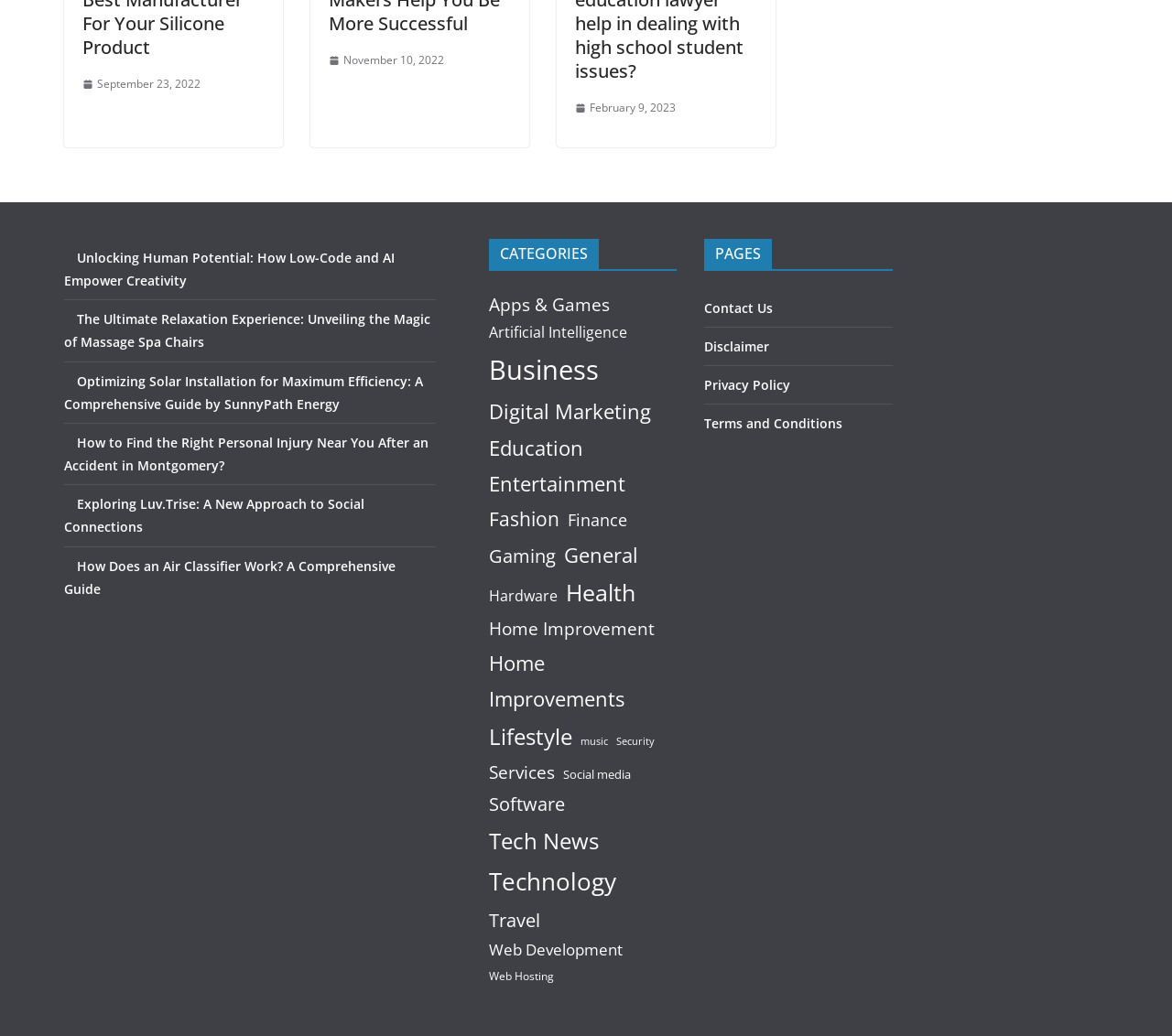What is the last link in the 'PAGES' section? From the image, respond with a single word or brief phrase.

Terms and Conditions